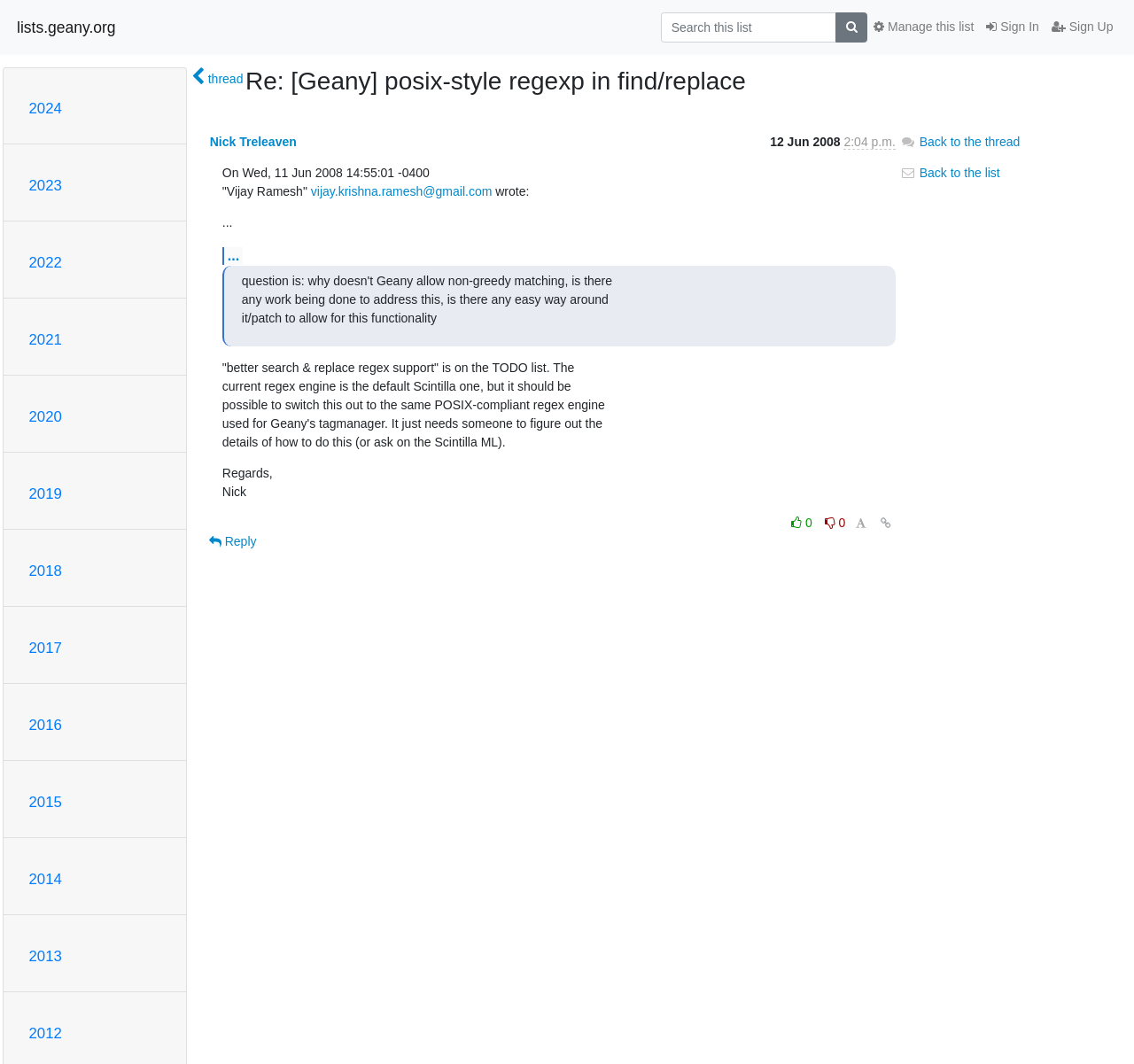Provide the bounding box coordinates of the HTML element described as: "Previous". The bounding box coordinates should be four float numbers between 0 and 1, i.e., [left, top, right, bottom].

None